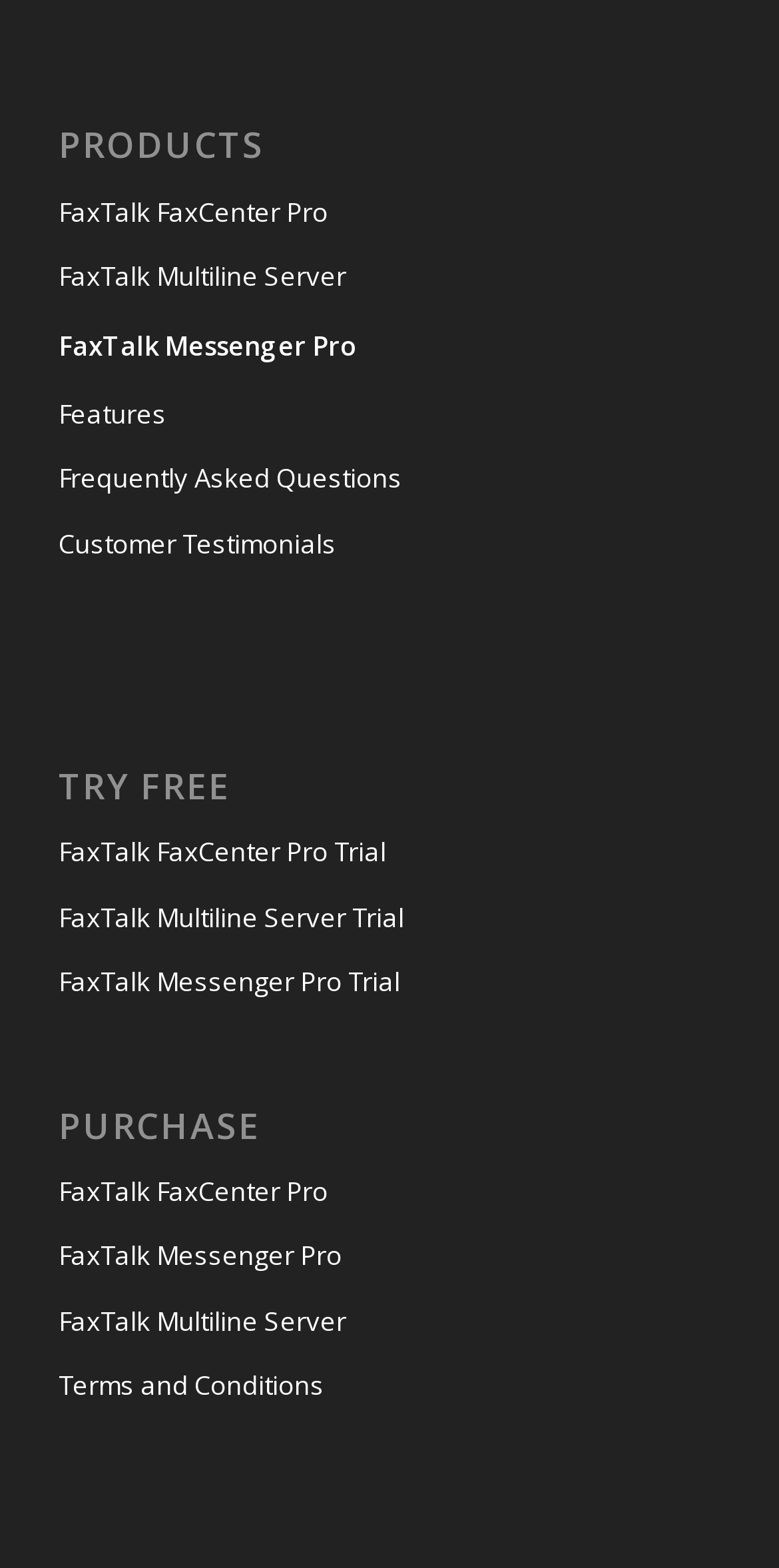Identify the bounding box coordinates of the specific part of the webpage to click to complete this instruction: "Download FaxTalk FaxCenter Pro trial".

[0.075, 0.524, 0.925, 0.566]